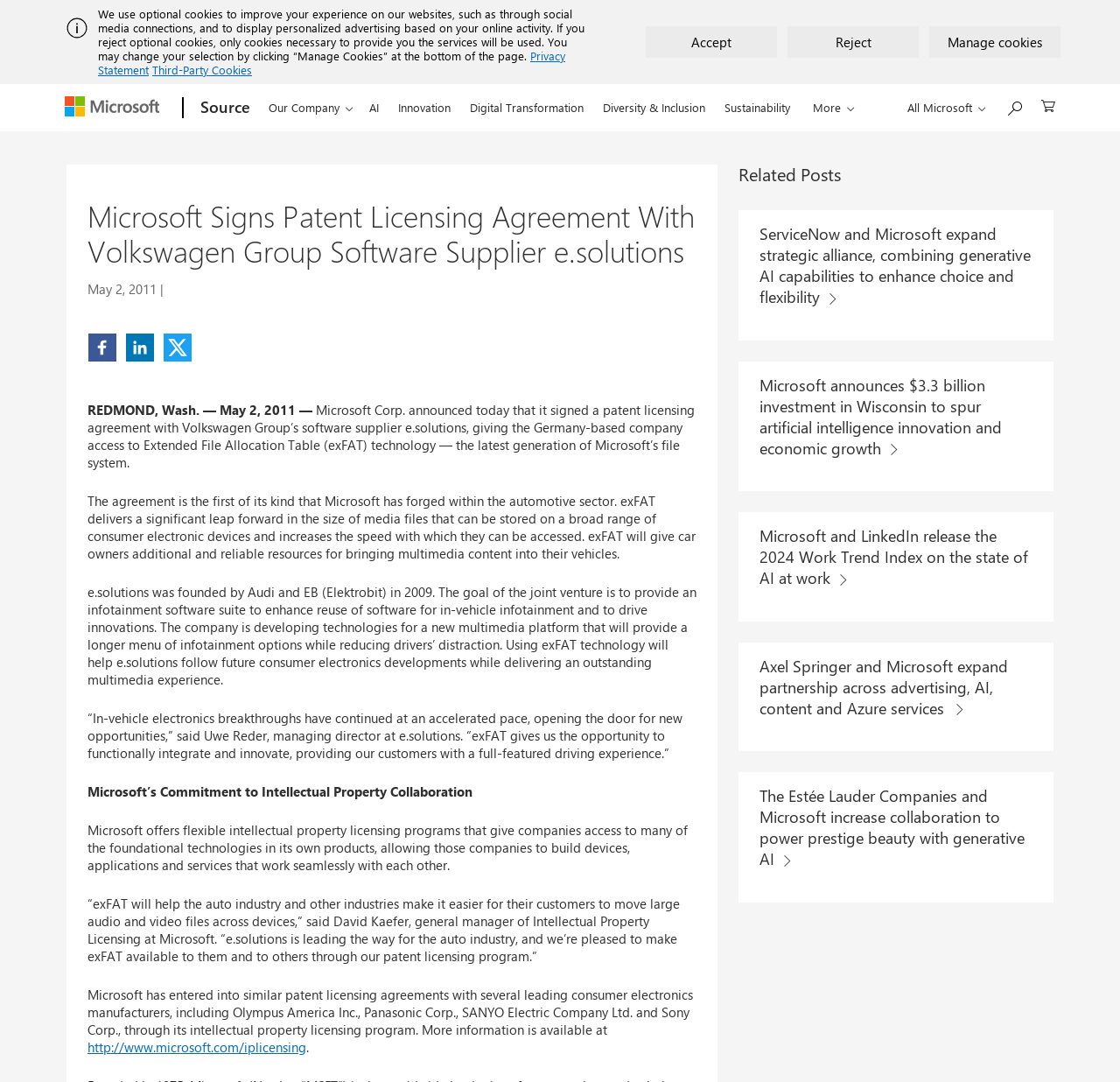Identify the bounding box coordinates of the region that needs to be clicked to carry out this instruction: "Read the article ServiceNow and Microsoft expand strategic alliance, combining generative AI capabilities to enhance choice and flexibility". Provide these coordinates as four float numbers ranging from 0 to 1, i.e., [left, top, right, bottom].

[0.678, 0.204, 0.922, 0.288]